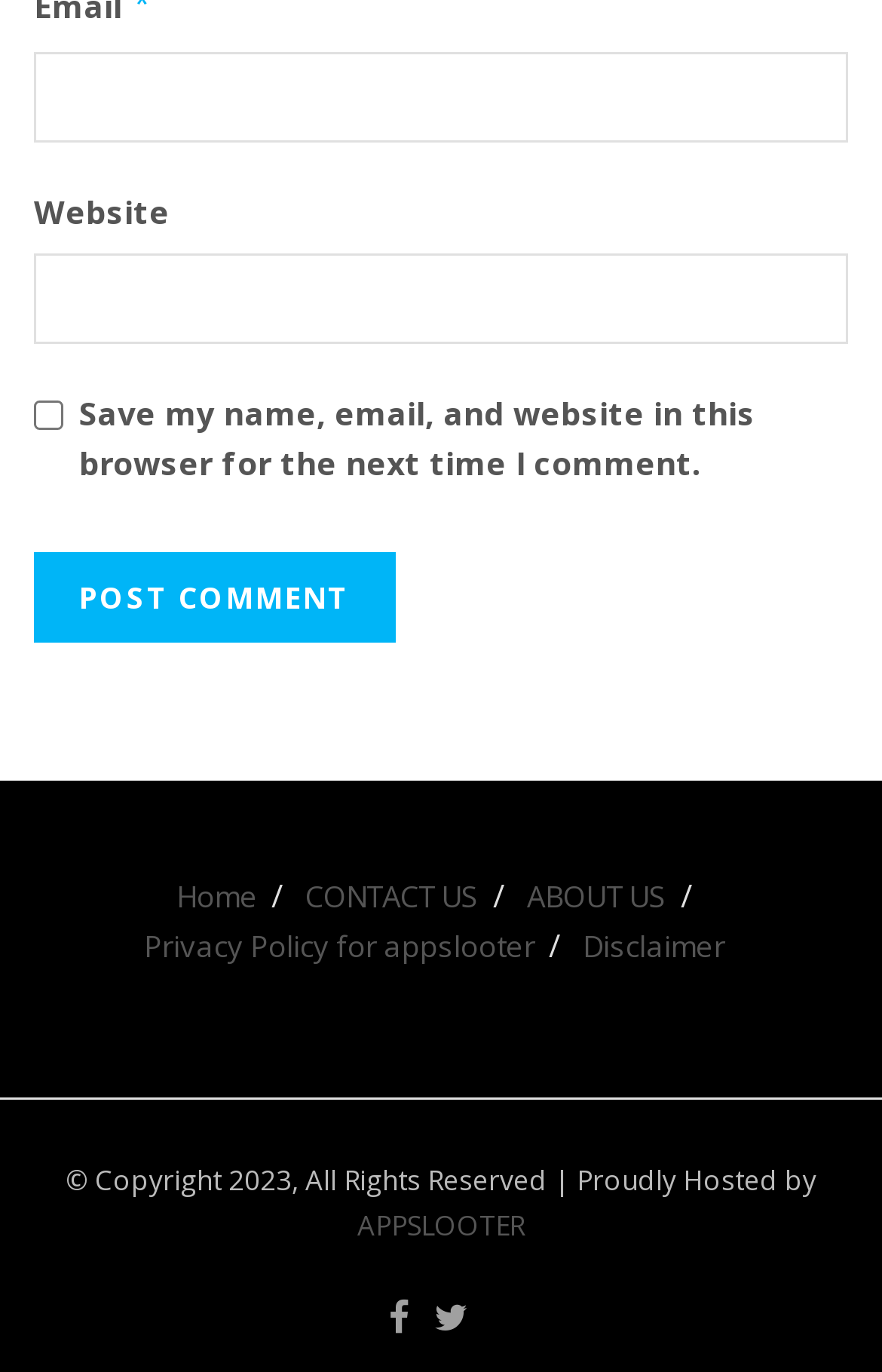Pinpoint the bounding box coordinates of the clickable element needed to complete the instruction: "Enter email address". The coordinates should be provided as four float numbers between 0 and 1: [left, top, right, bottom].

[0.038, 0.037, 0.962, 0.103]